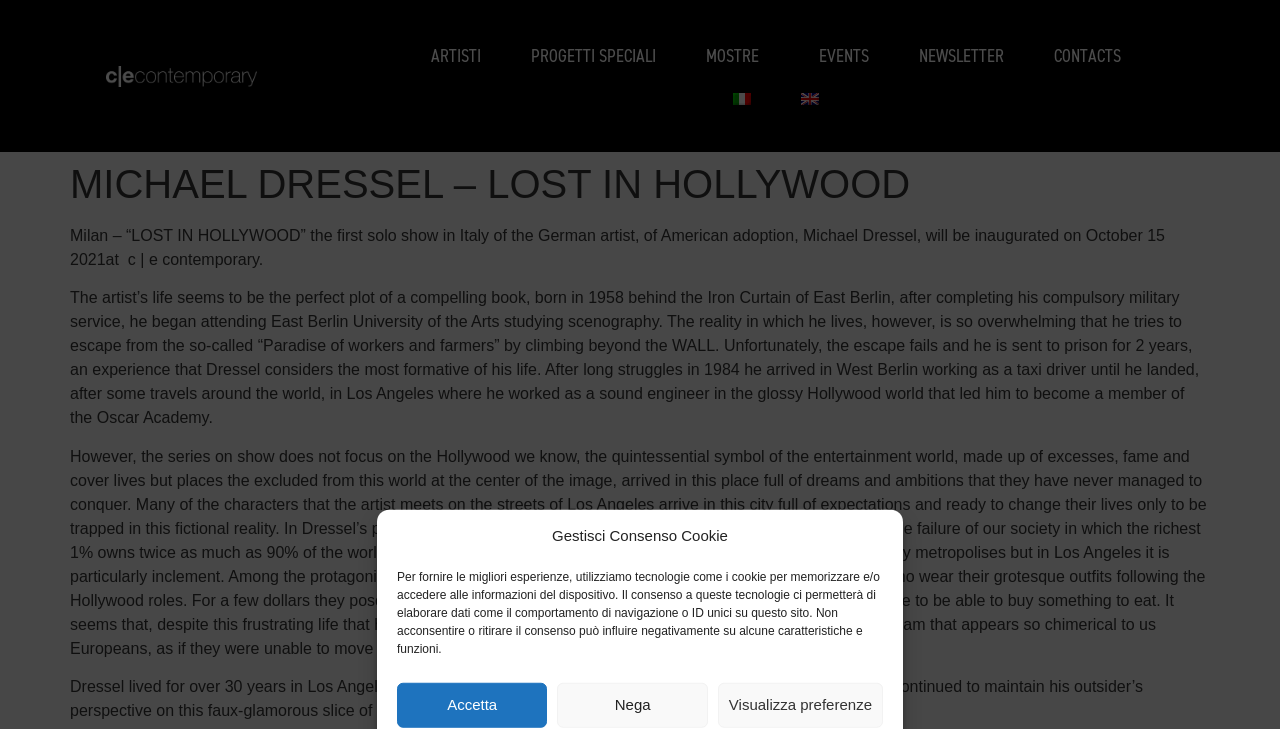Answer the question below in one word or phrase:
What is the theme of the photo series on show?

The excluded from Hollywood